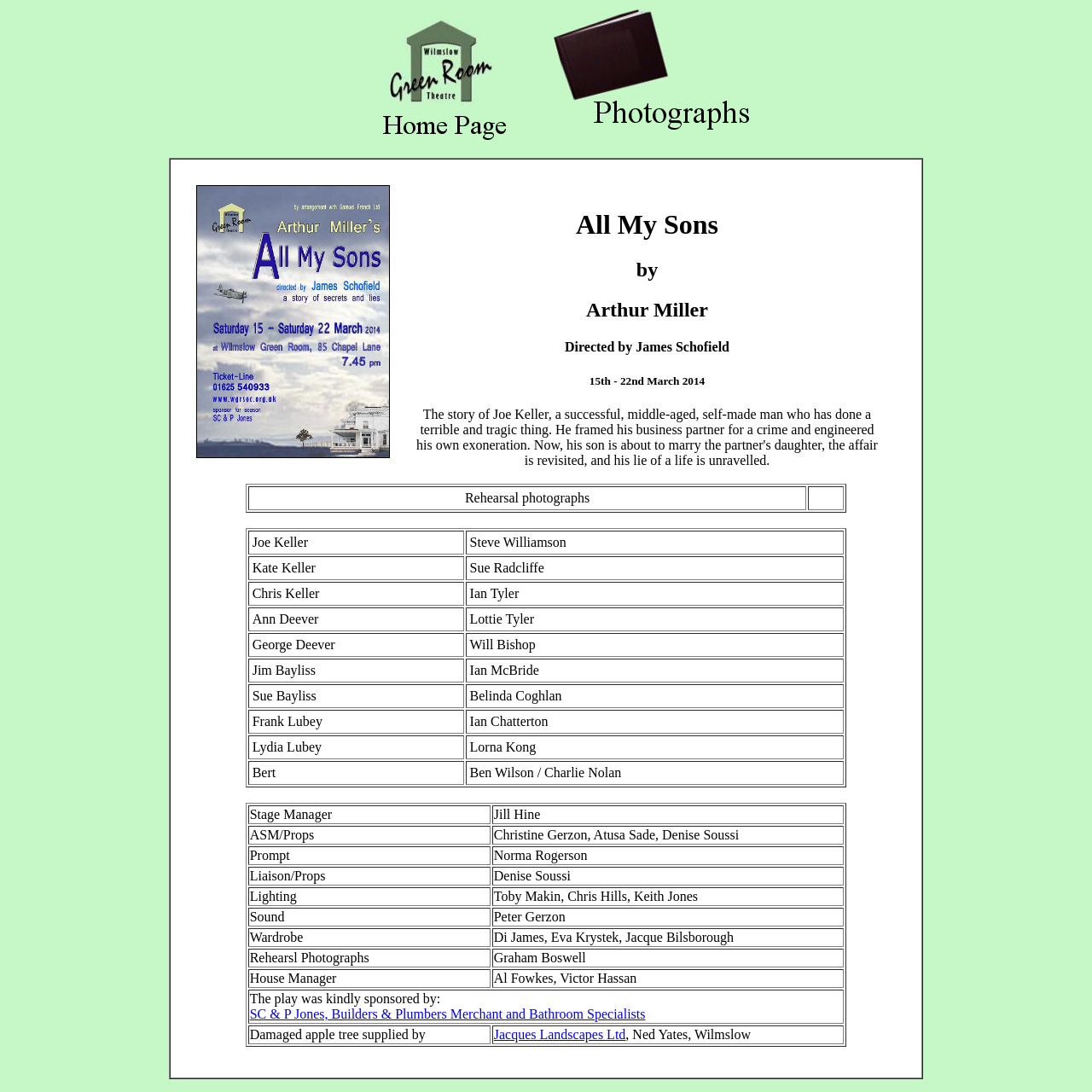What is the date of the play?
Answer the question based on the image using a single word or a brief phrase.

15th - 22nd March 2014